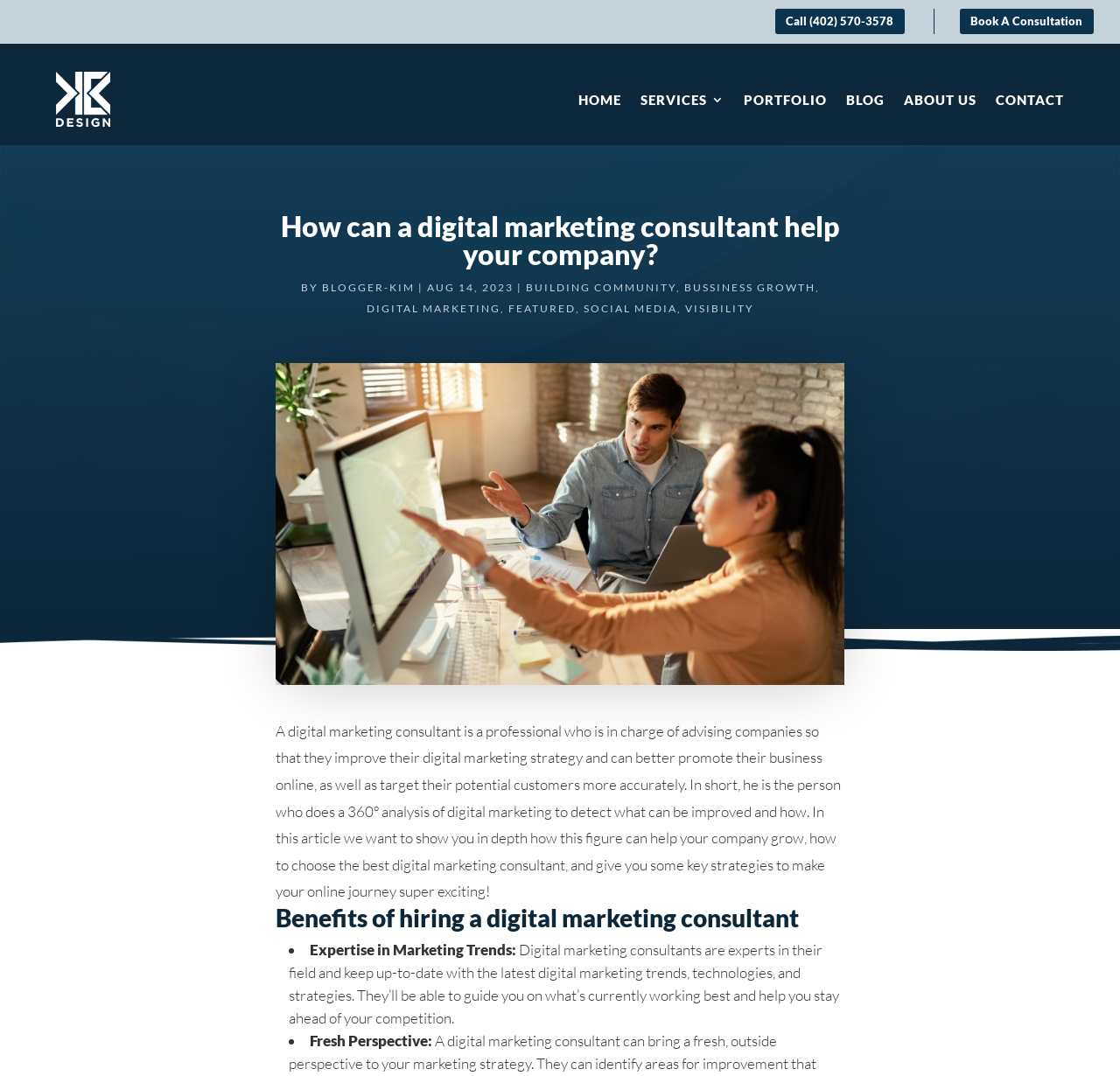What is the benefit of hiring a digital marketing consultant?
Please interpret the details in the image and answer the question thoroughly.

I found the benefit of hiring a digital marketing consultant by looking at the list marker element with the text '•' which has a bounding box coordinate of [0.257, 0.874, 0.263, 0.891]. This list marker is followed by the text 'Expertise in Marketing Trends:' which suggests that one of the benefits of hiring a digital marketing consultant is their expertise in marketing trends.